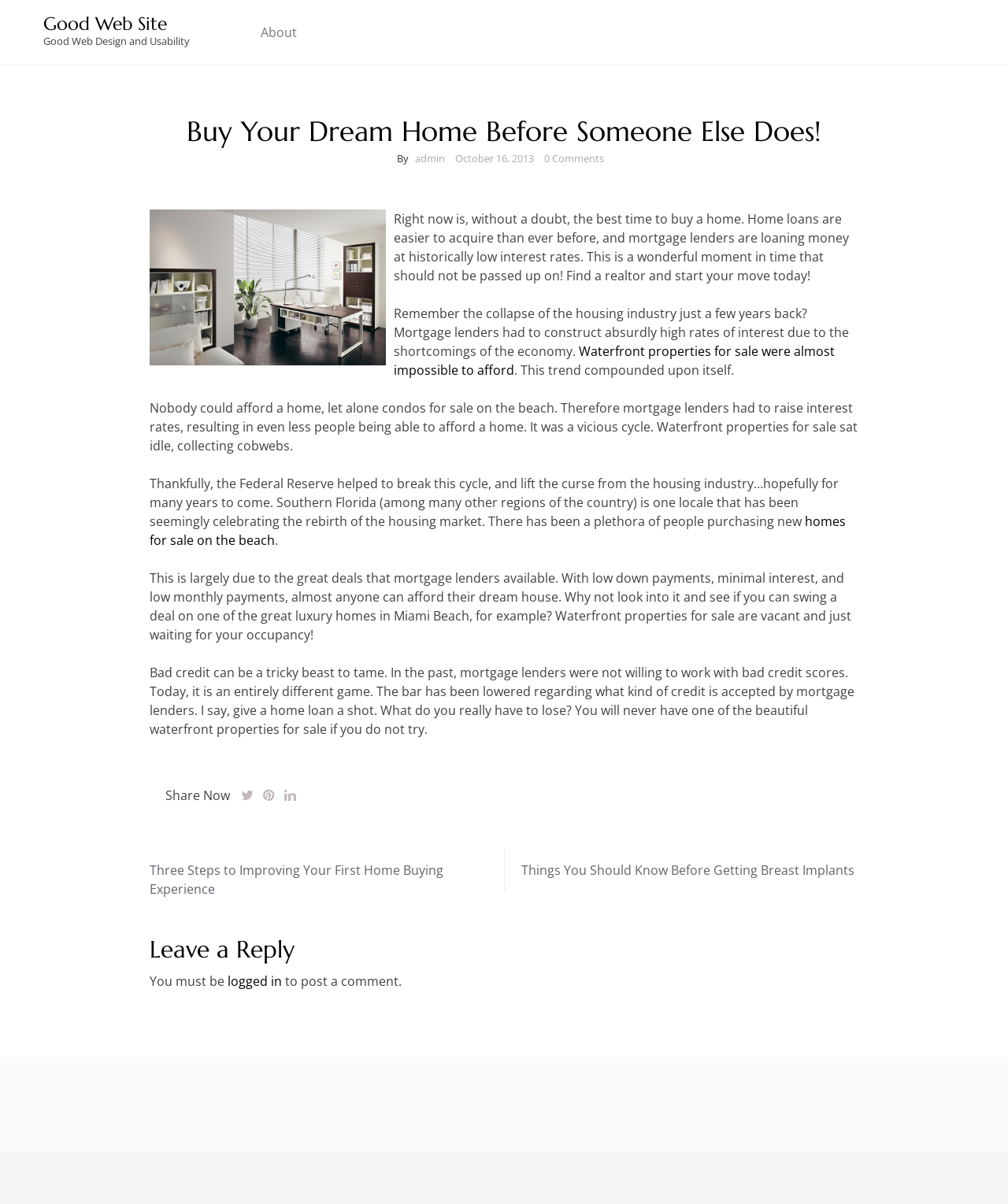What is the current state of the housing market?
Answer the question in as much detail as possible.

The article suggests that the current state of the housing market is good, with low interest rates and easier access to home loans, making it a good time to buy a home.